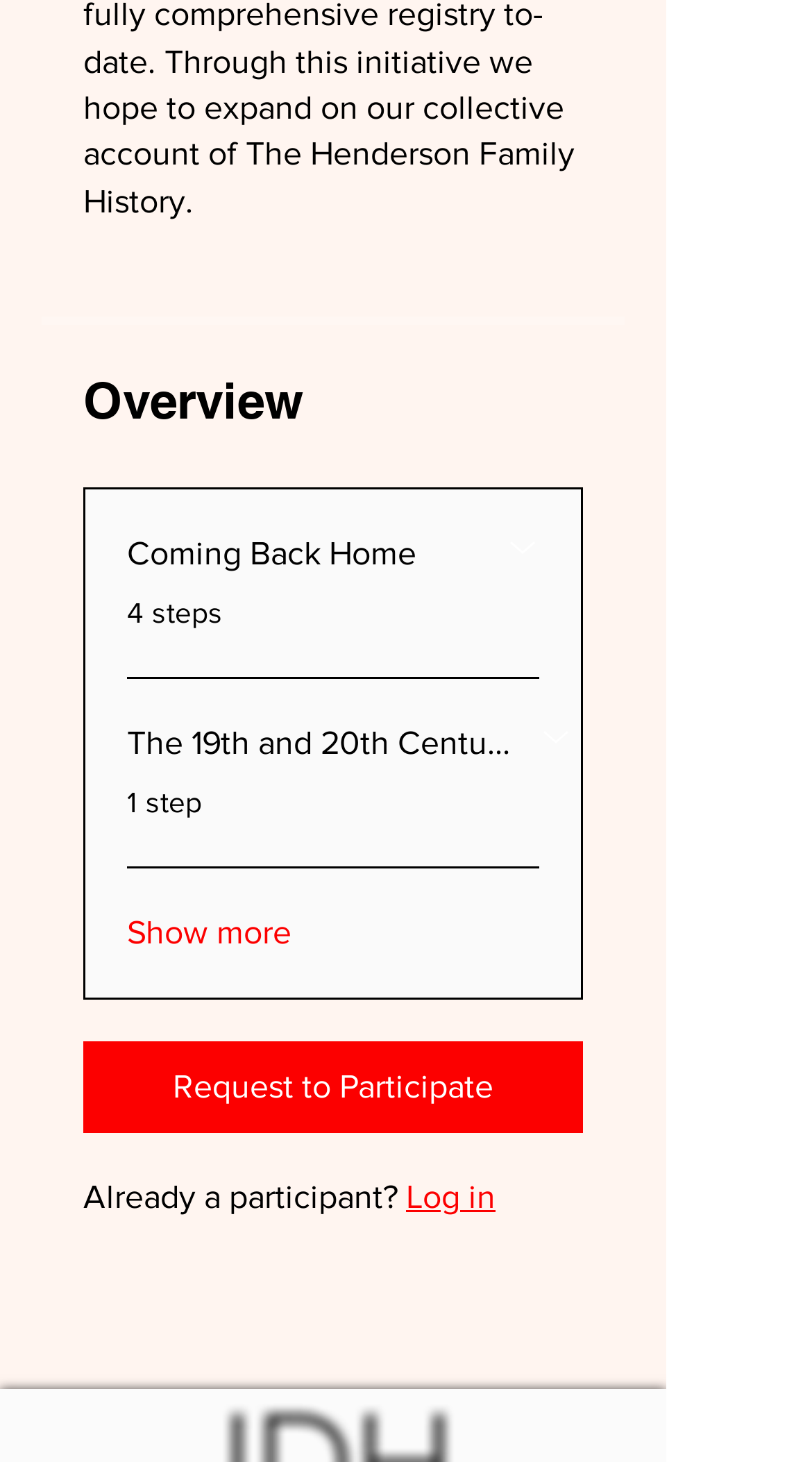What is the alternative for participants?
Answer the question with as much detail as possible.

The alternative for participants is to 'Log in' as indicated by the link 'Log in' next to the text 'Already a participant?'.